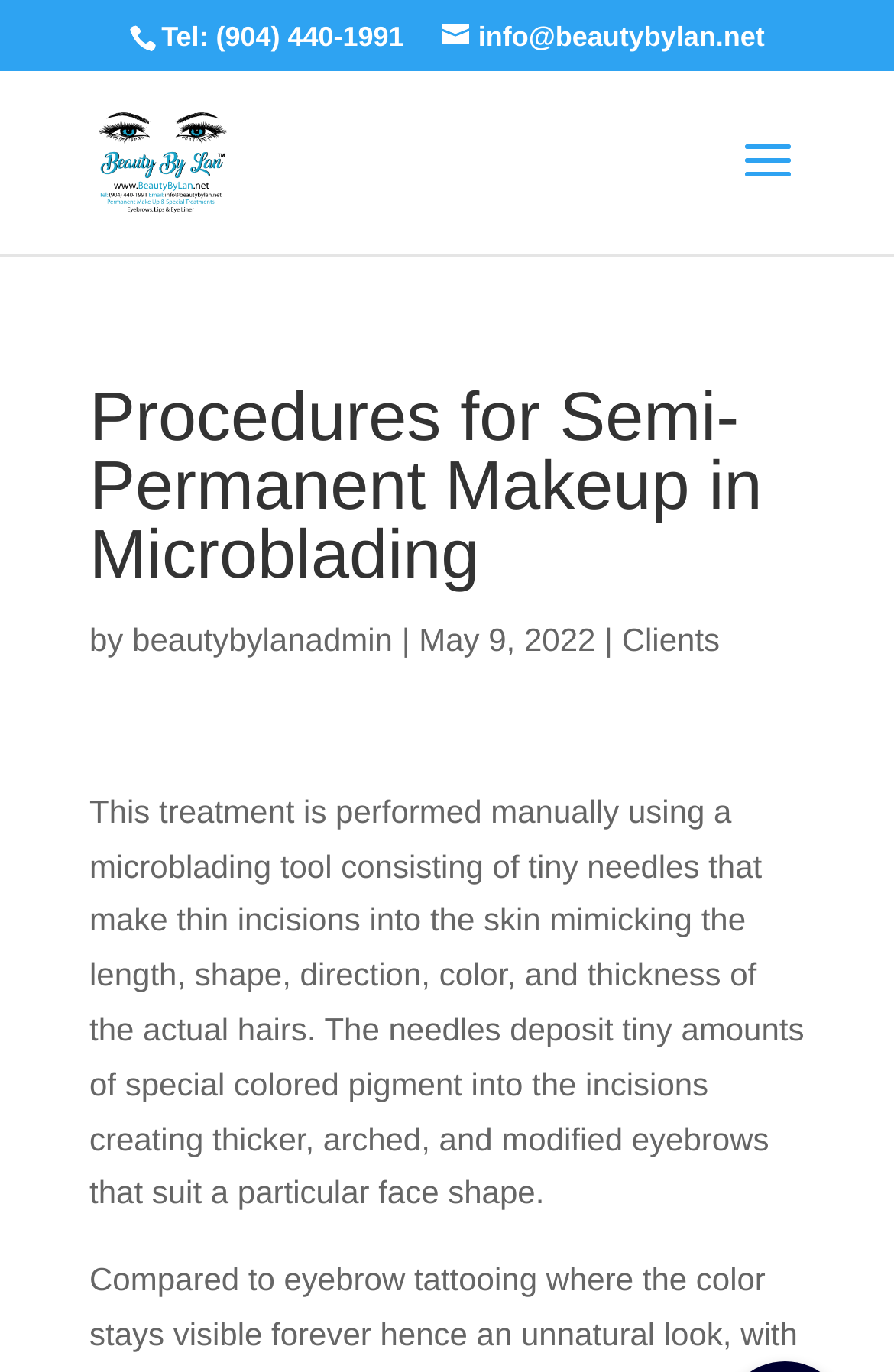What is the email address of Beauty By Lan?
Please provide a comprehensive and detailed answer to the question.

I found the email address by looking at the top section of the webpage, where it says 'info@beautybylan.net'.